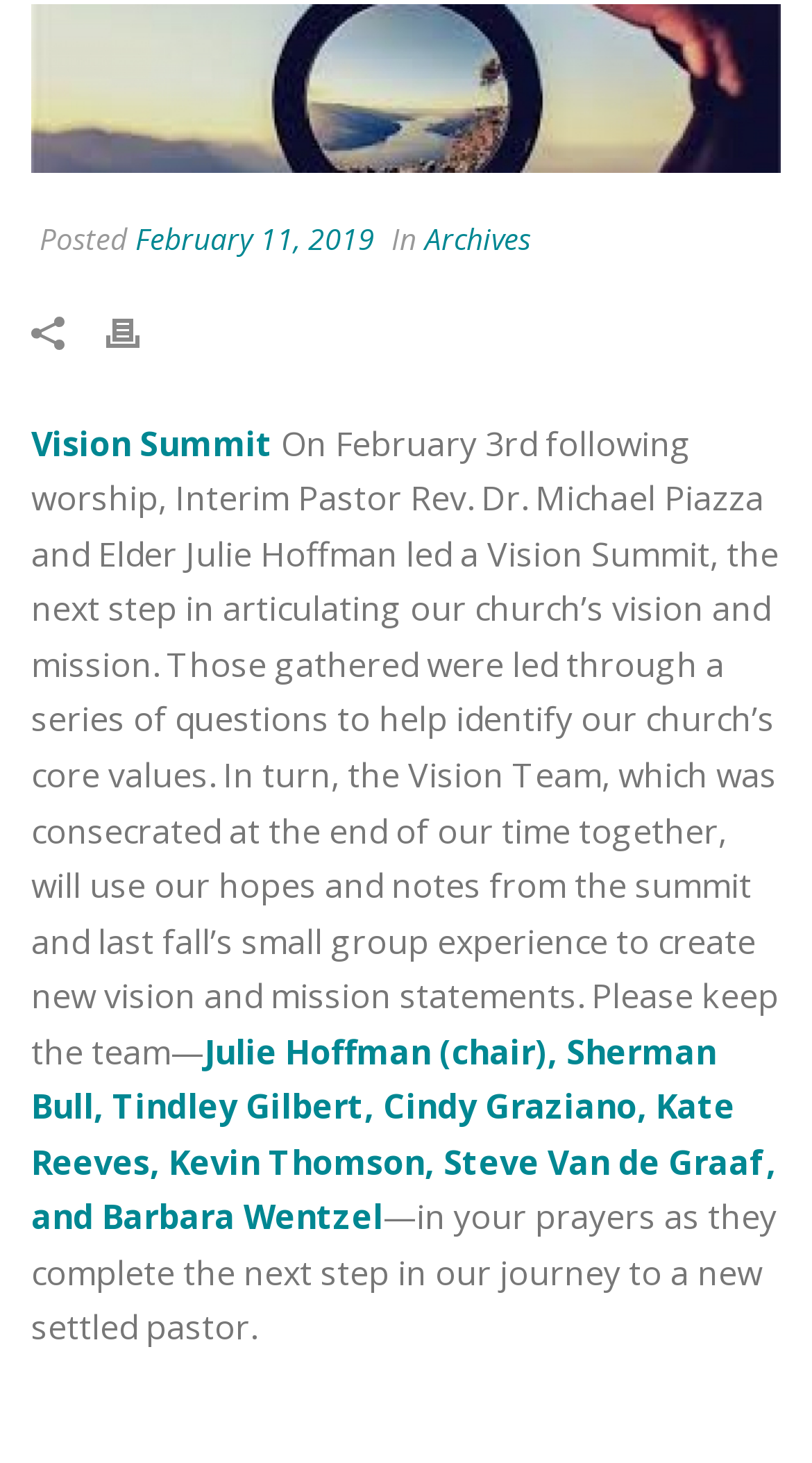Identify the bounding box coordinates for the UI element described as follows: "1 out of 6". Ensure the coordinates are four float numbers between 0 and 1, formatted as [left, top, right, bottom].

None